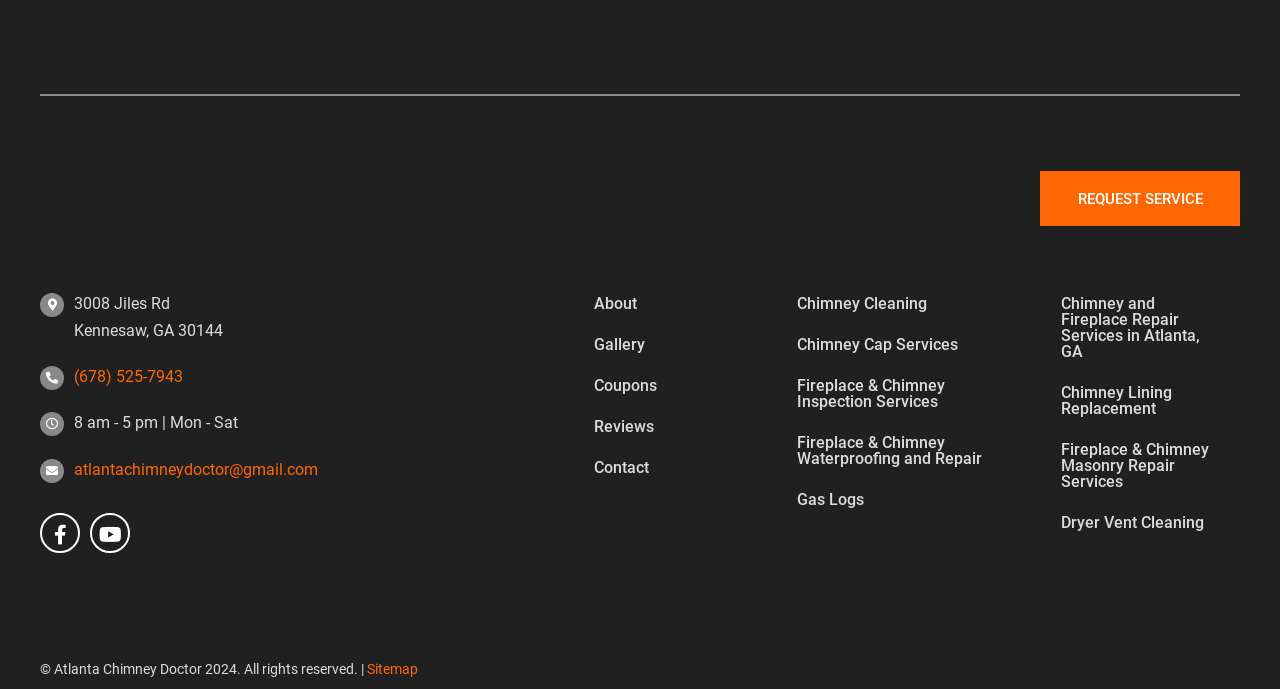Locate the bounding box coordinates for the element described below: "Chimney Lining Replacement". The coordinates must be four float values between 0 and 1, formatted as [left, top, right, bottom].

[0.821, 0.544, 0.965, 0.62]